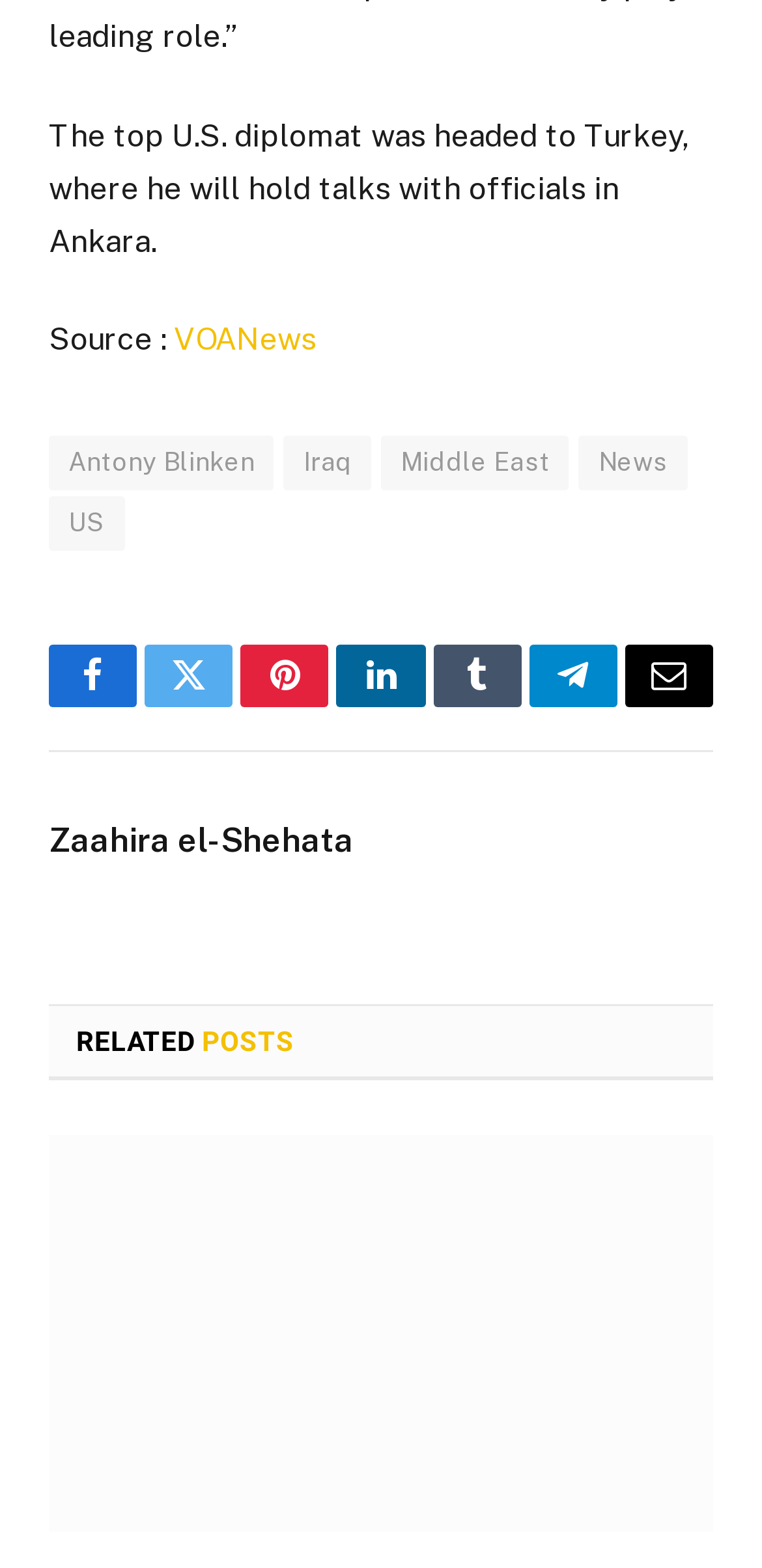Locate the bounding box of the UI element described in the following text: "Iraq".

[0.373, 0.278, 0.487, 0.313]